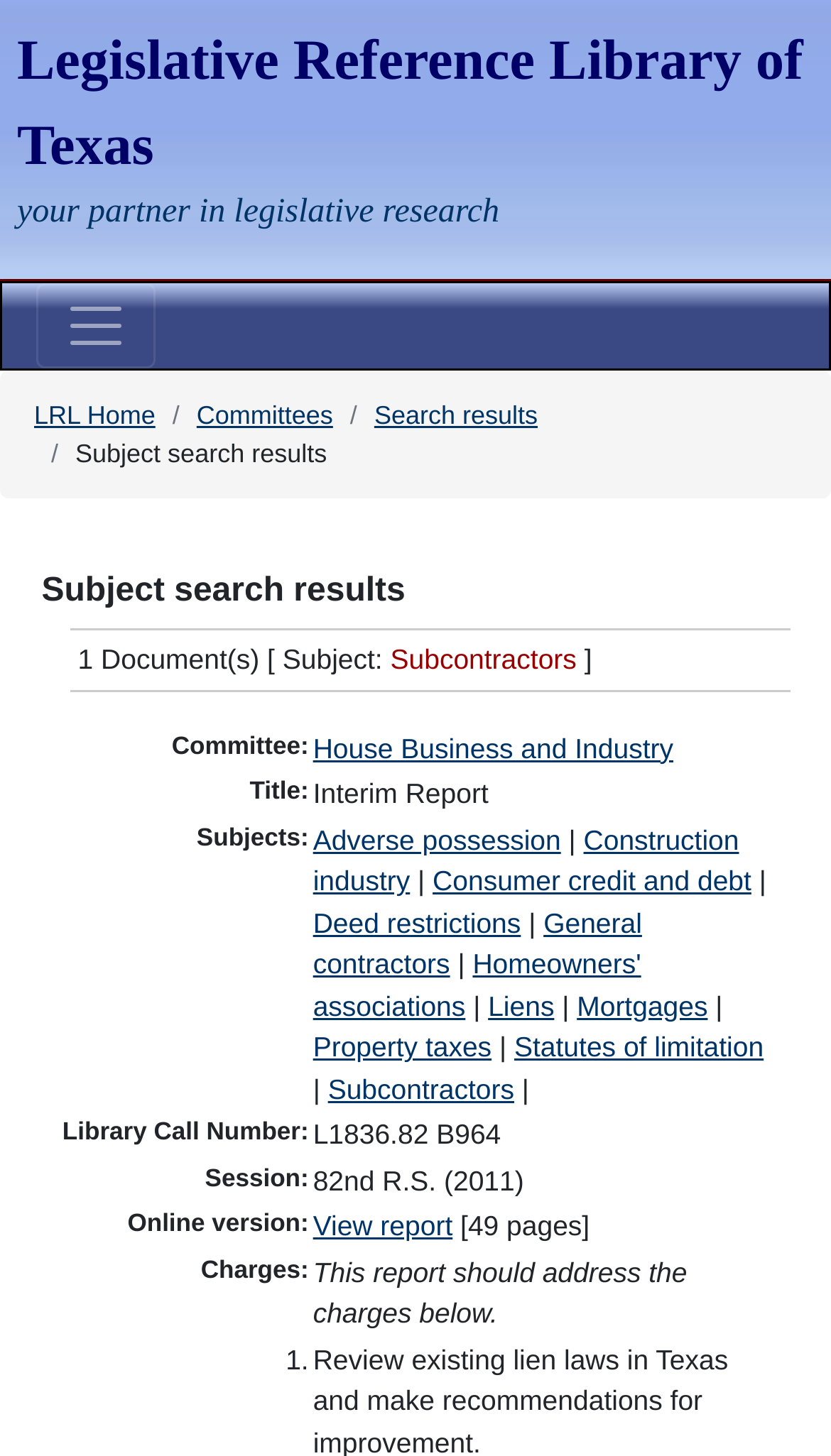Provide your answer in one word or a succinct phrase for the question: 
What is the library call number of the report?

L1836.82 B964